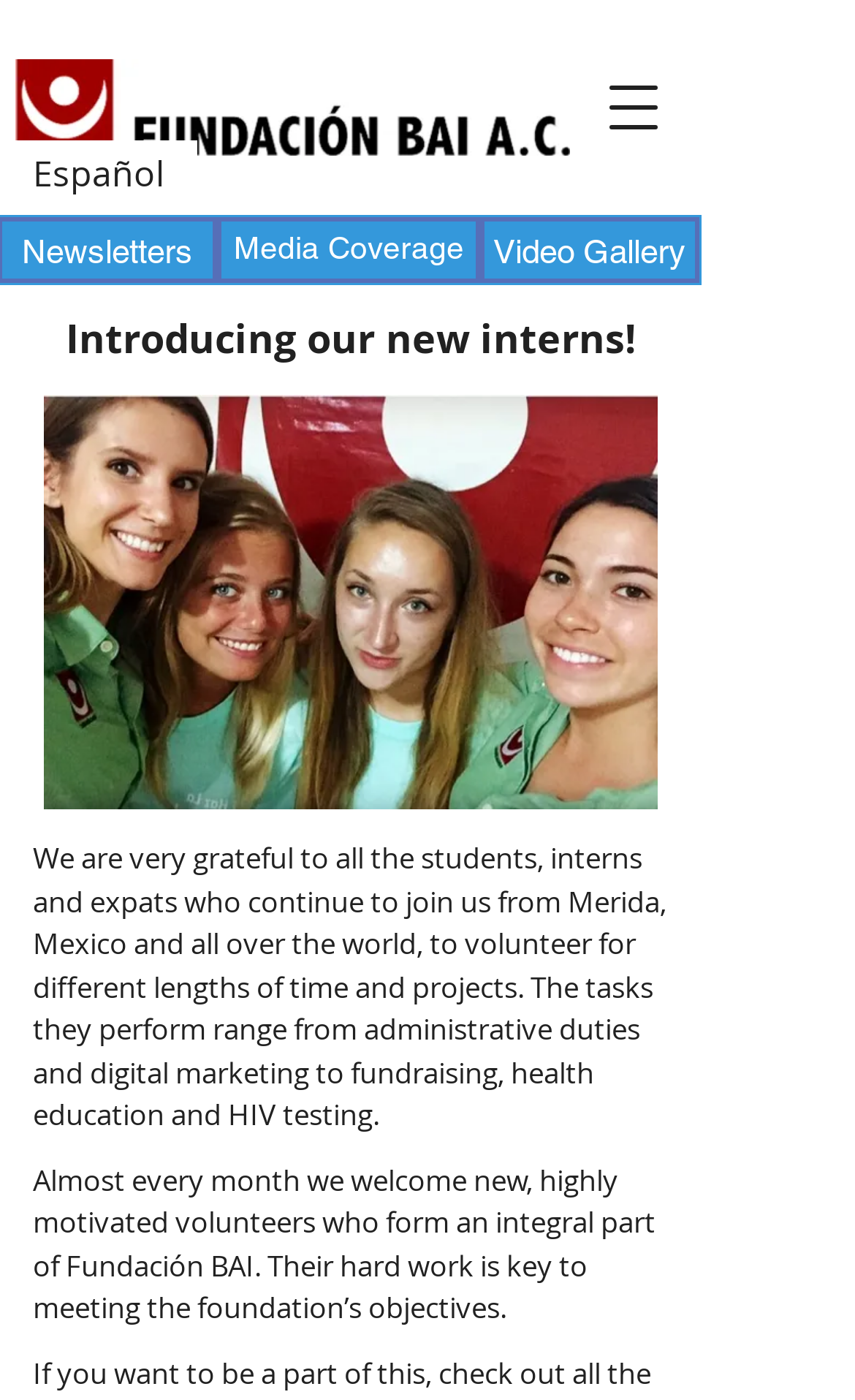What is the tone of the text about the interns?
Answer the question with just one word or phrase using the image.

Grateful